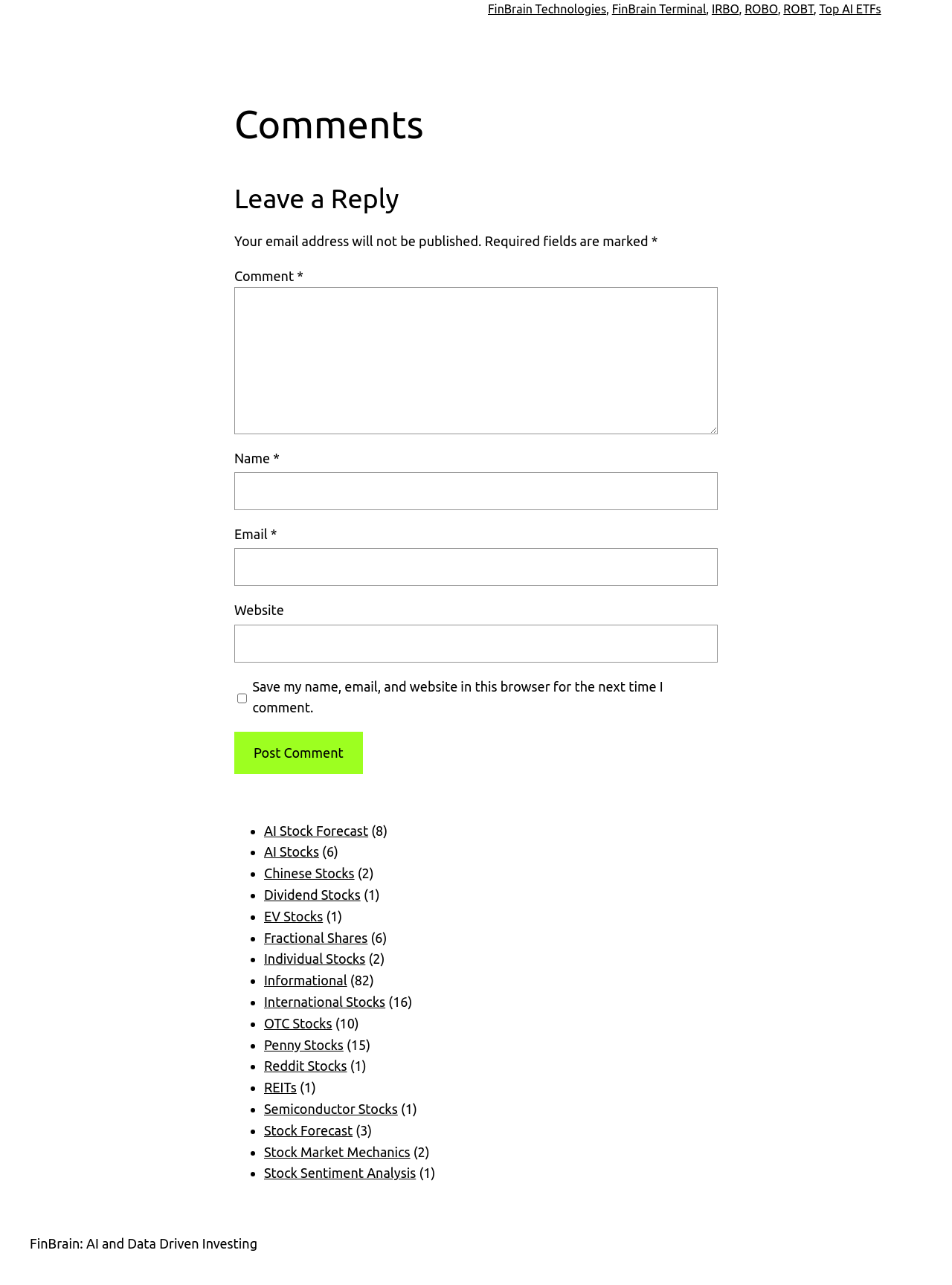Could you provide the bounding box coordinates for the portion of the screen to click to complete this instruction: "Click on the 'AI Stock Forecast' link"?

[0.277, 0.64, 0.387, 0.652]